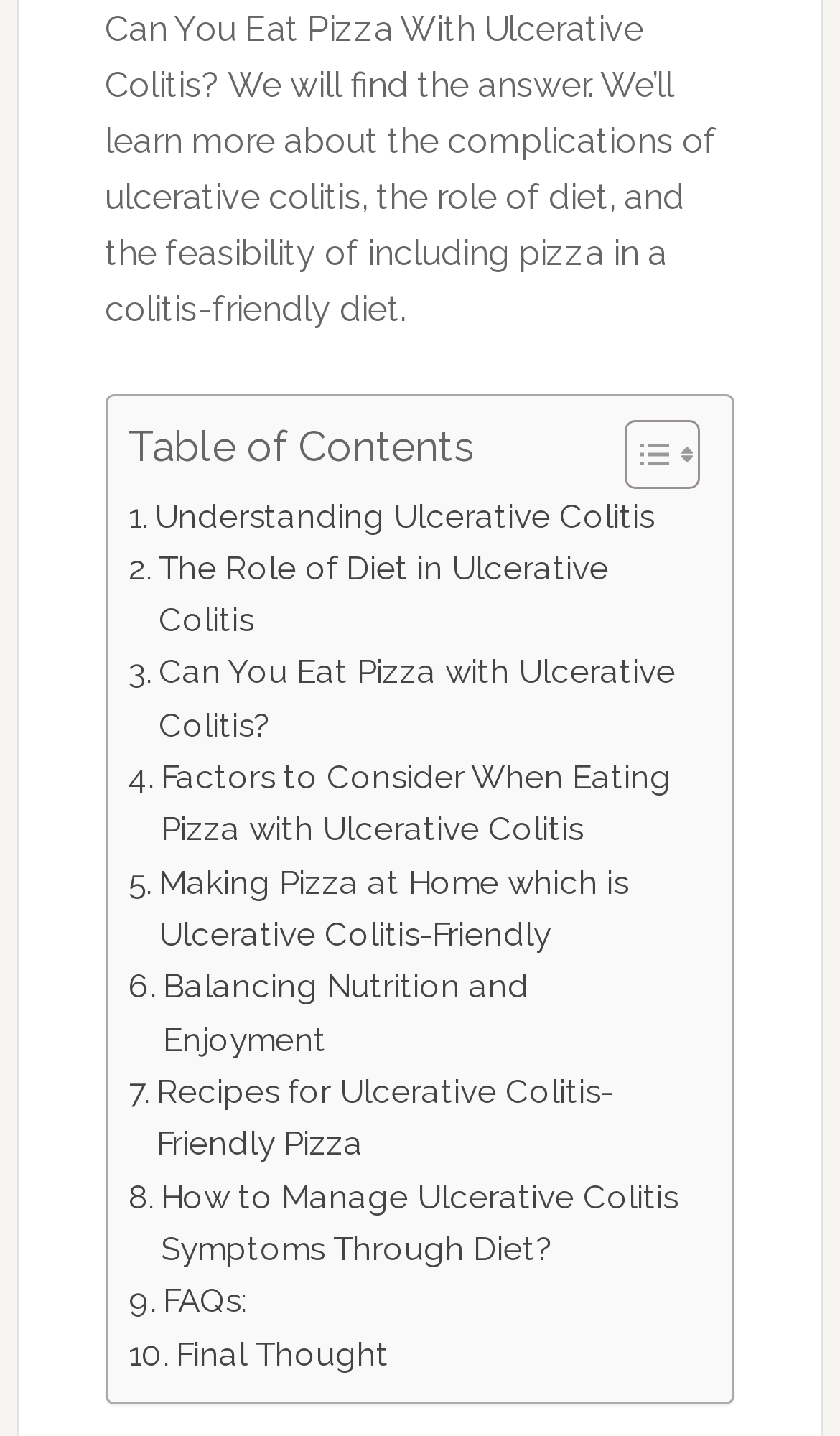Provide a one-word or short-phrase response to the question:
What is the last link in the table of contents?

Final Thought